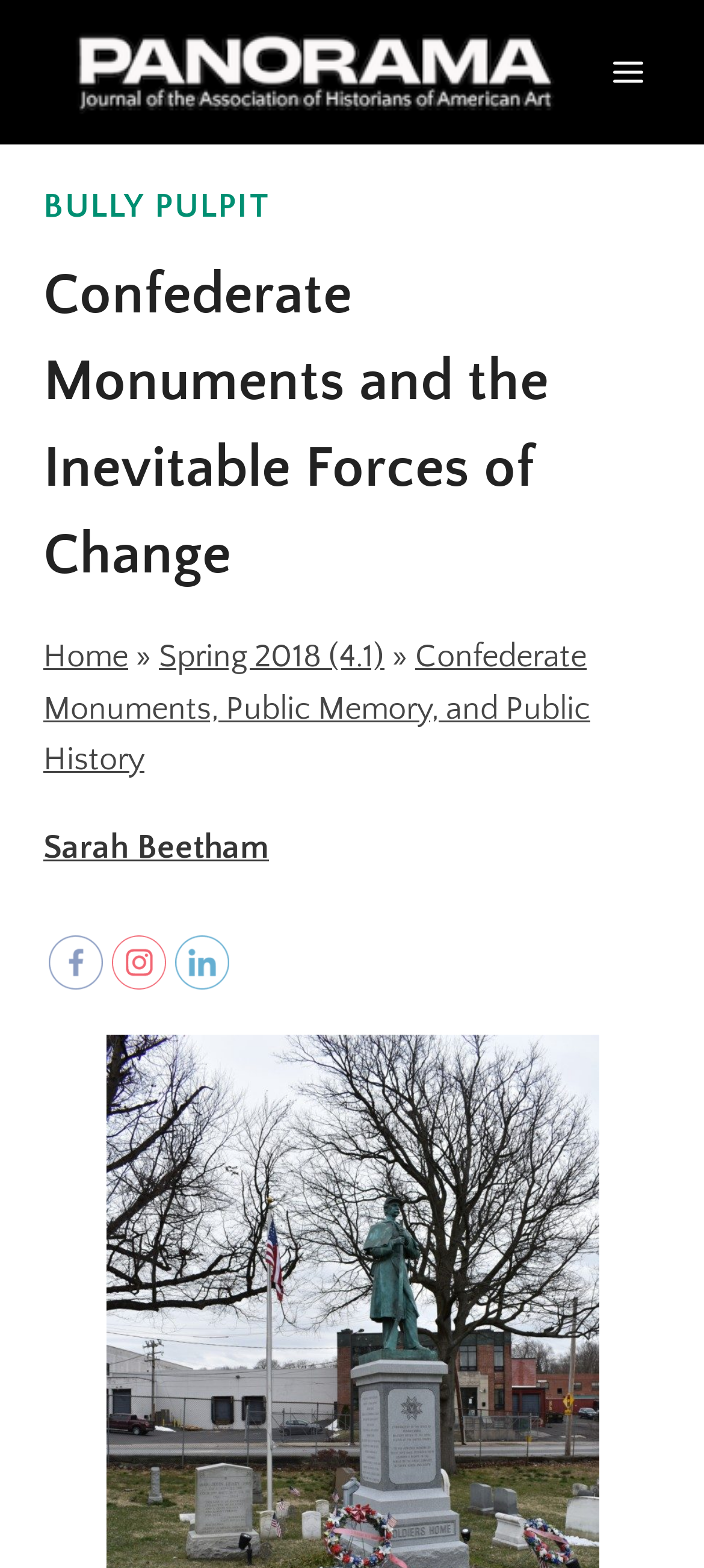Kindly determine the bounding box coordinates for the clickable area to achieve the given instruction: "Visit Facebook".

[0.068, 0.596, 0.145, 0.631]